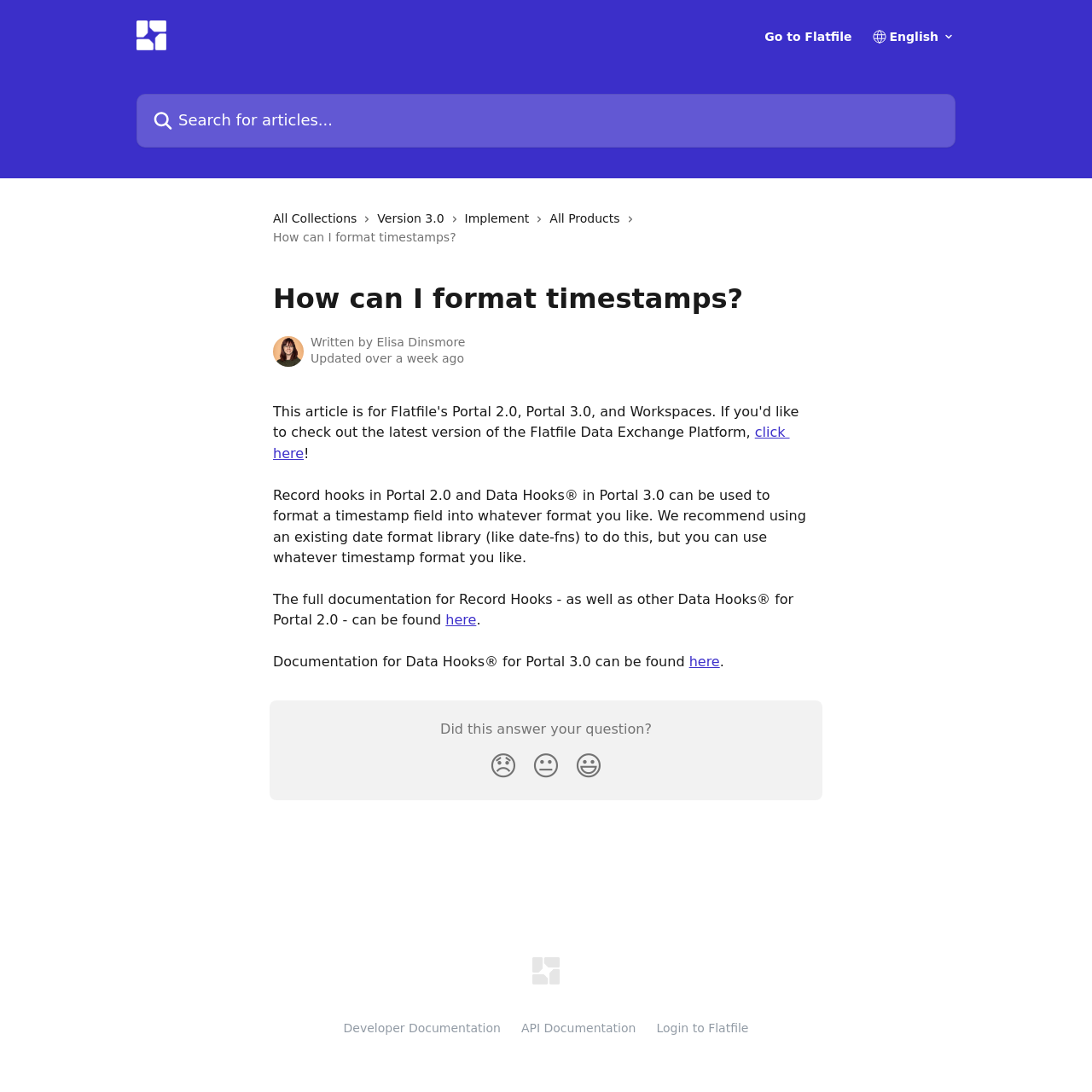Determine the bounding box coordinates of the section to be clicked to follow the instruction: "Search for articles". The coordinates should be given as four float numbers between 0 and 1, formatted as [left, top, right, bottom].

[0.125, 0.086, 0.875, 0.135]